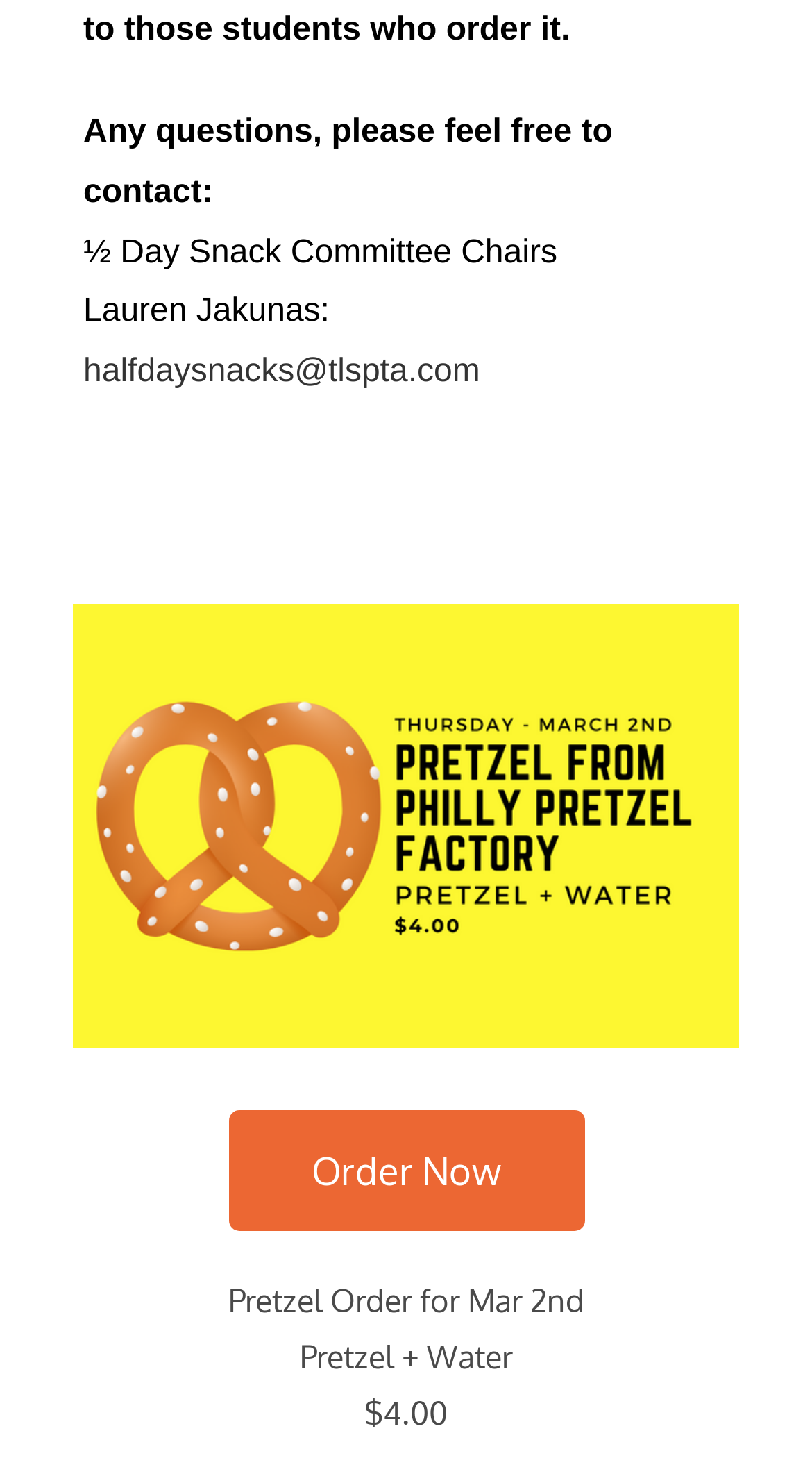Locate the bounding box of the UI element based on this description: "Order Now". Provide four float numbers between 0 and 1 as [left, top, right, bottom].

[0.281, 0.749, 0.719, 0.83]